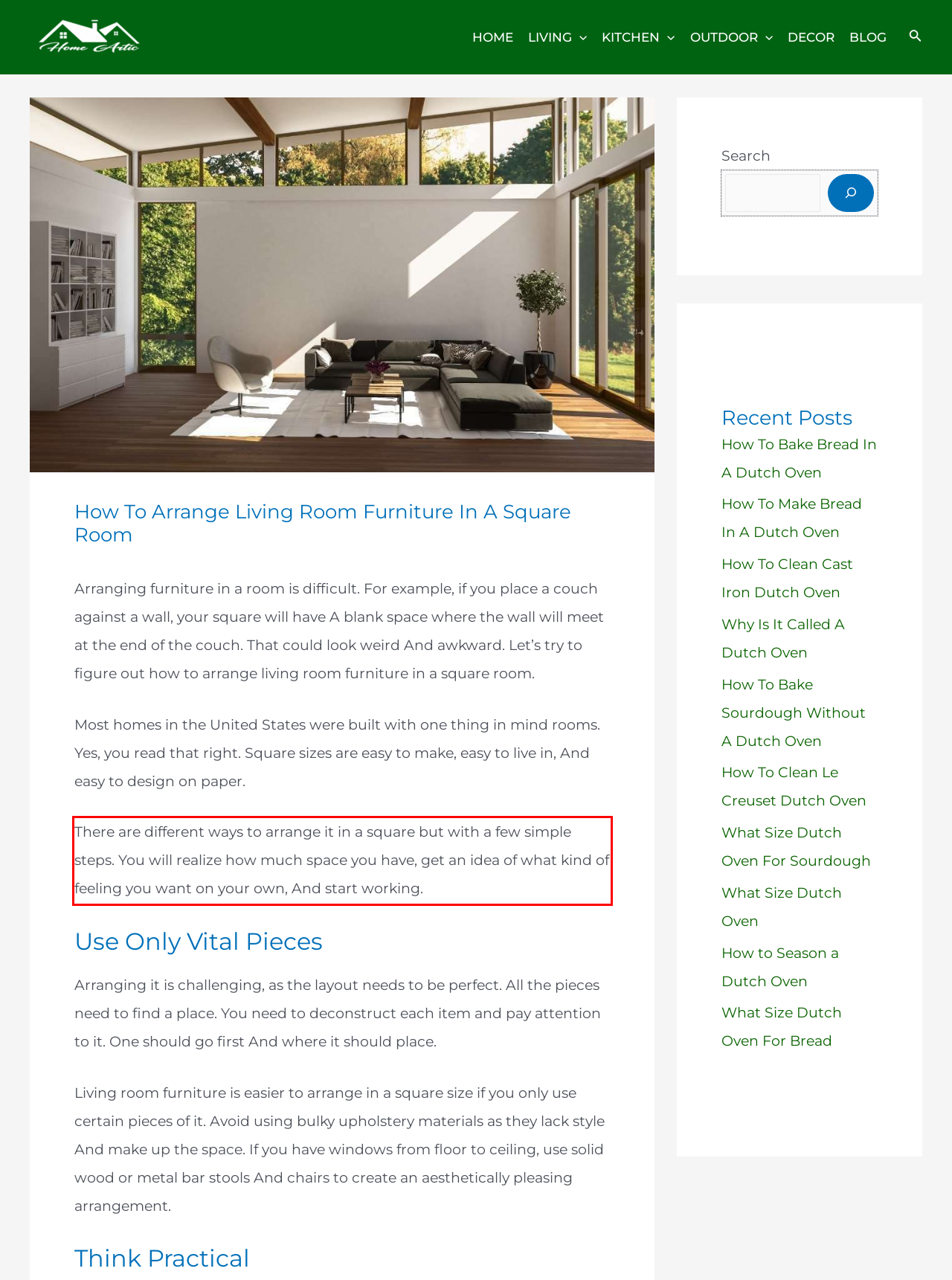Identify the text inside the red bounding box in the provided webpage screenshot and transcribe it.

There are different ways to arrange it in a square but with a few simple steps. You will realize how much space you have, get an idea of ​​what kind of feeling you want on your own, And start working.